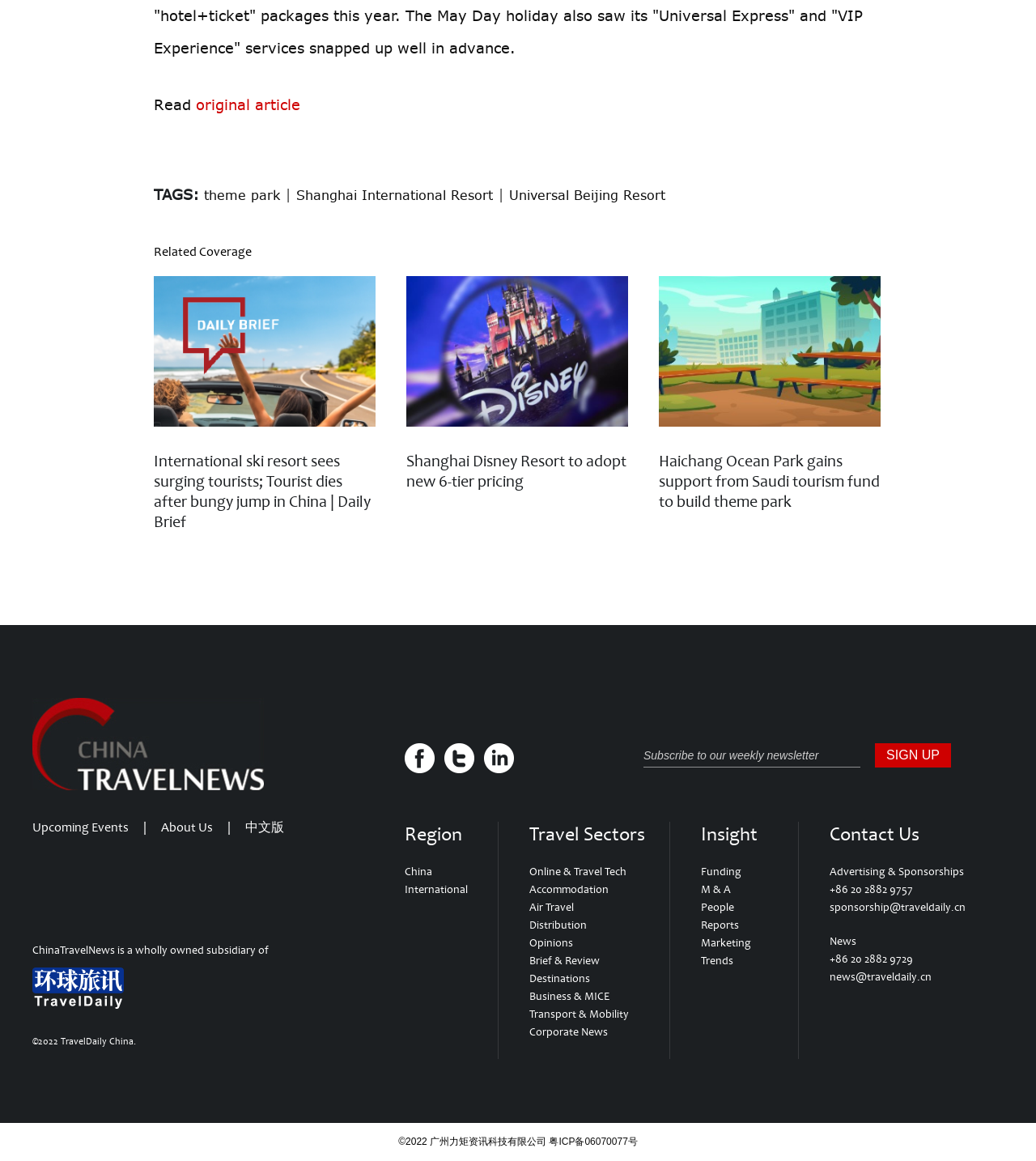Kindly determine the bounding box coordinates for the clickable area to achieve the given instruction: "View the Corporate Tax Services".

None